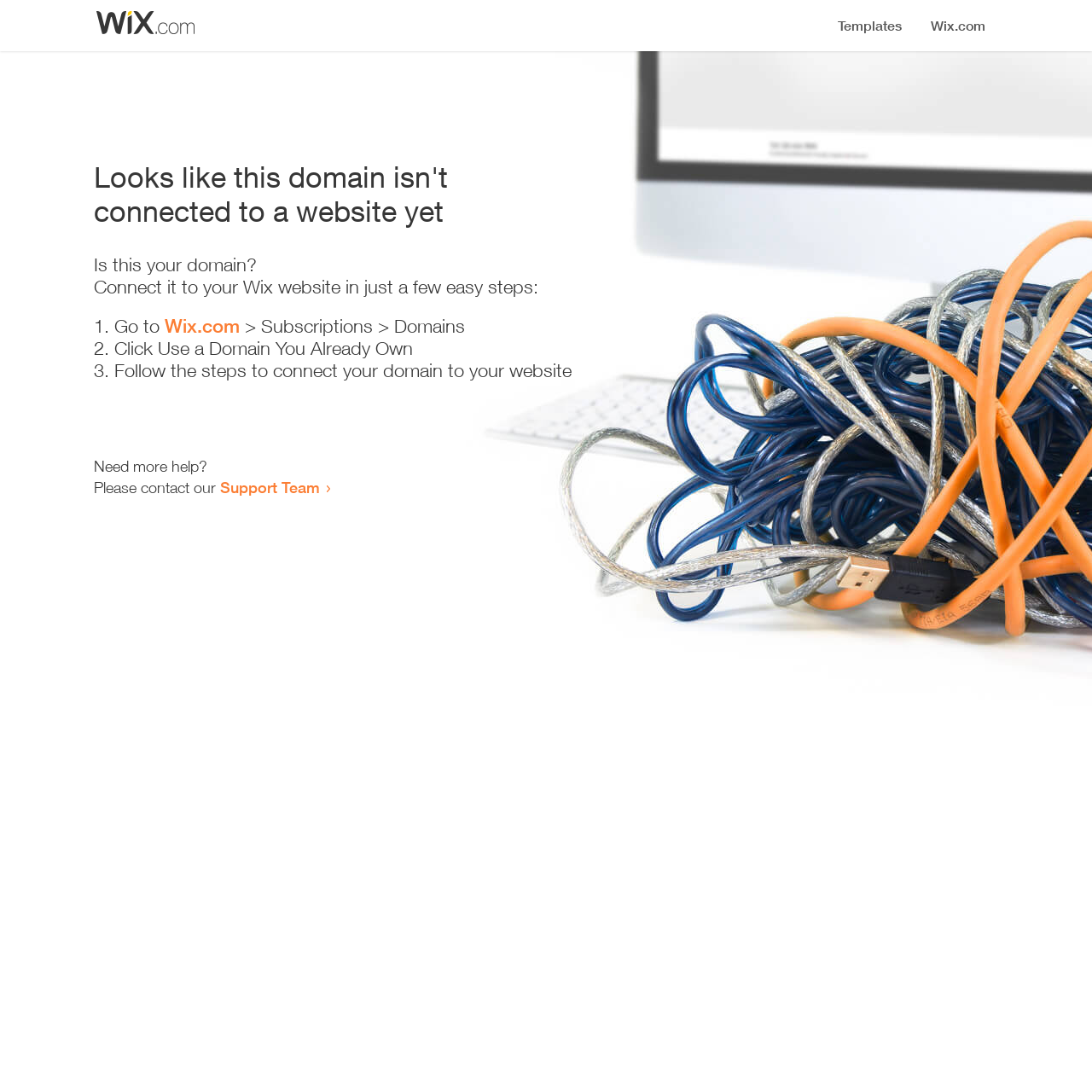Locate the bounding box of the user interface element based on this description: "Support Team".

[0.202, 0.438, 0.293, 0.455]